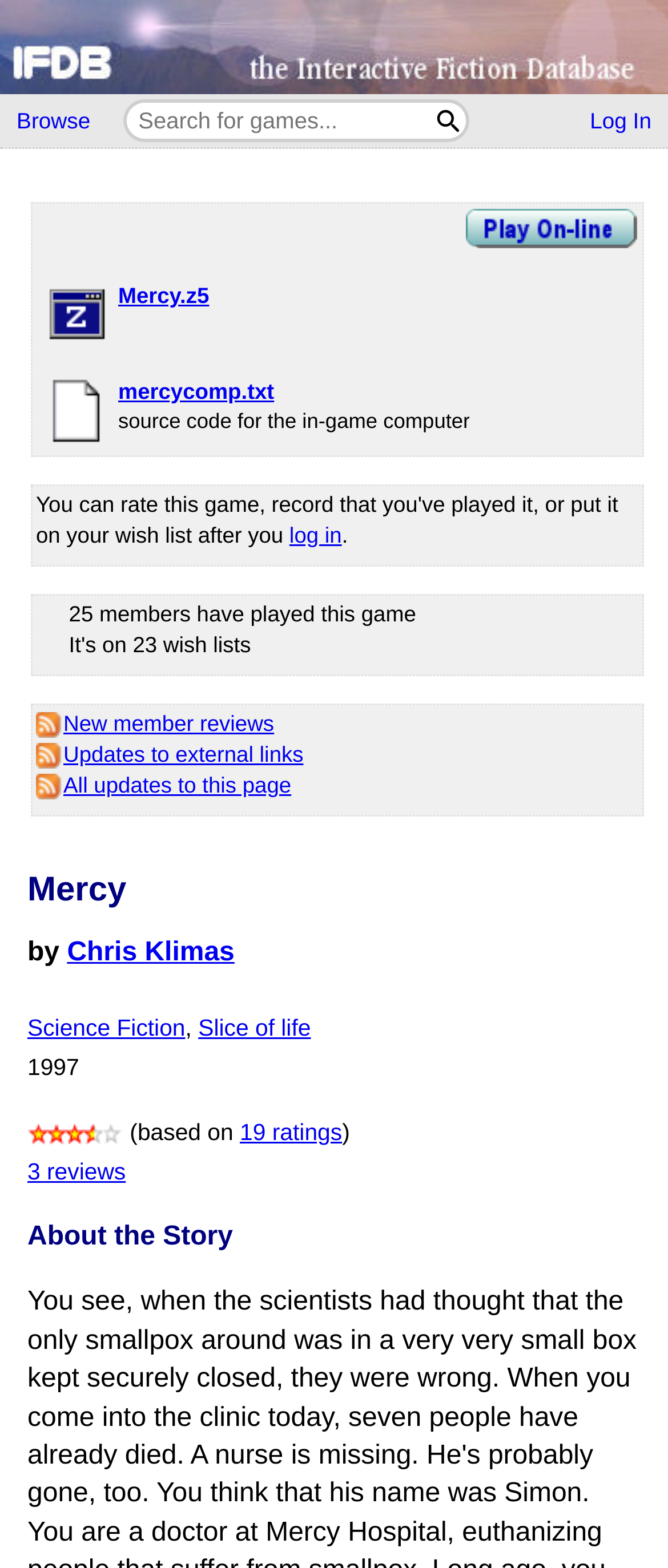Respond concisely with one word or phrase to the following query:
How many wish lists is this game on?

23